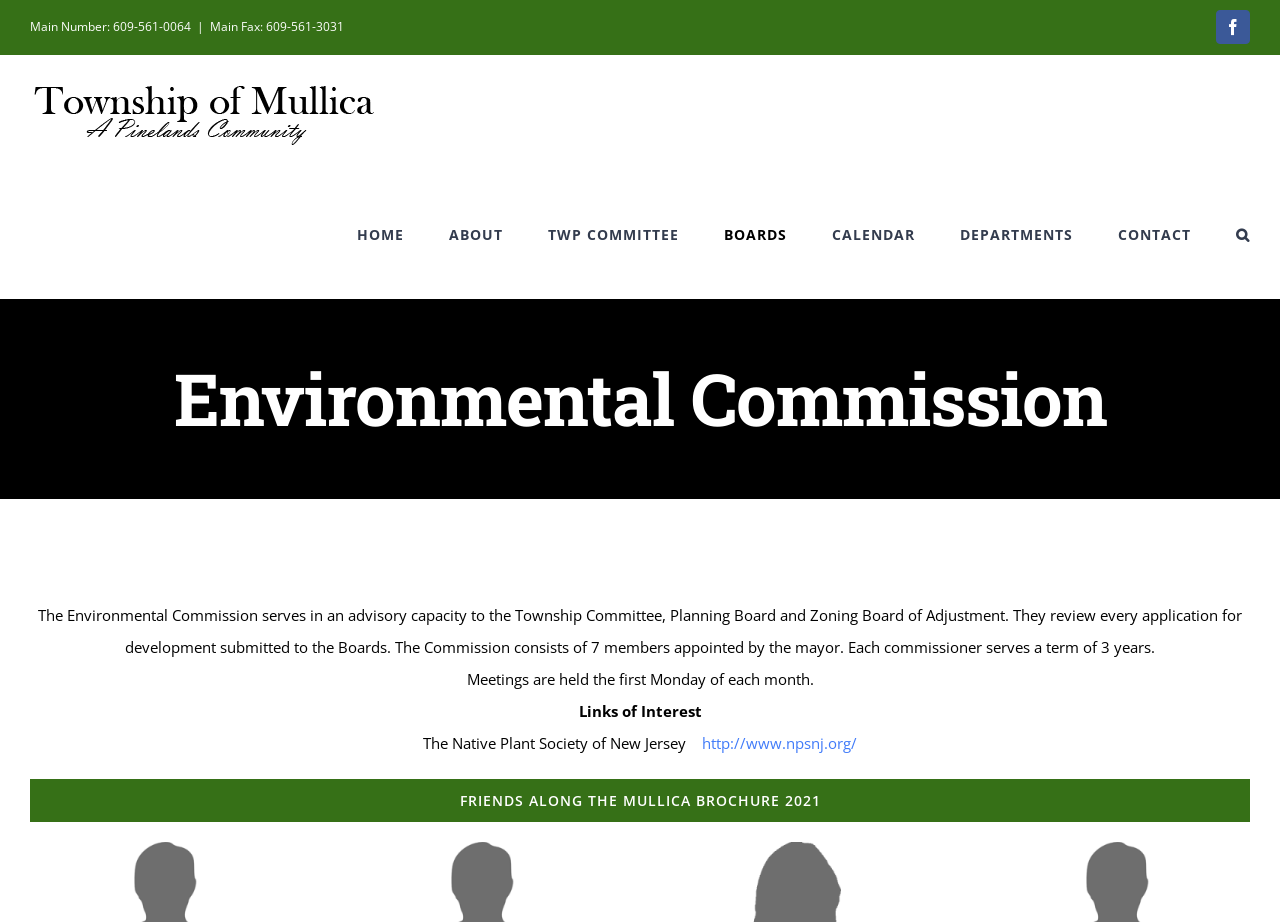Given the element description: "Proudly powered by WordPress", predict the bounding box coordinates of this UI element. The coordinates must be four float numbers between 0 and 1, given as [left, top, right, bottom].

None